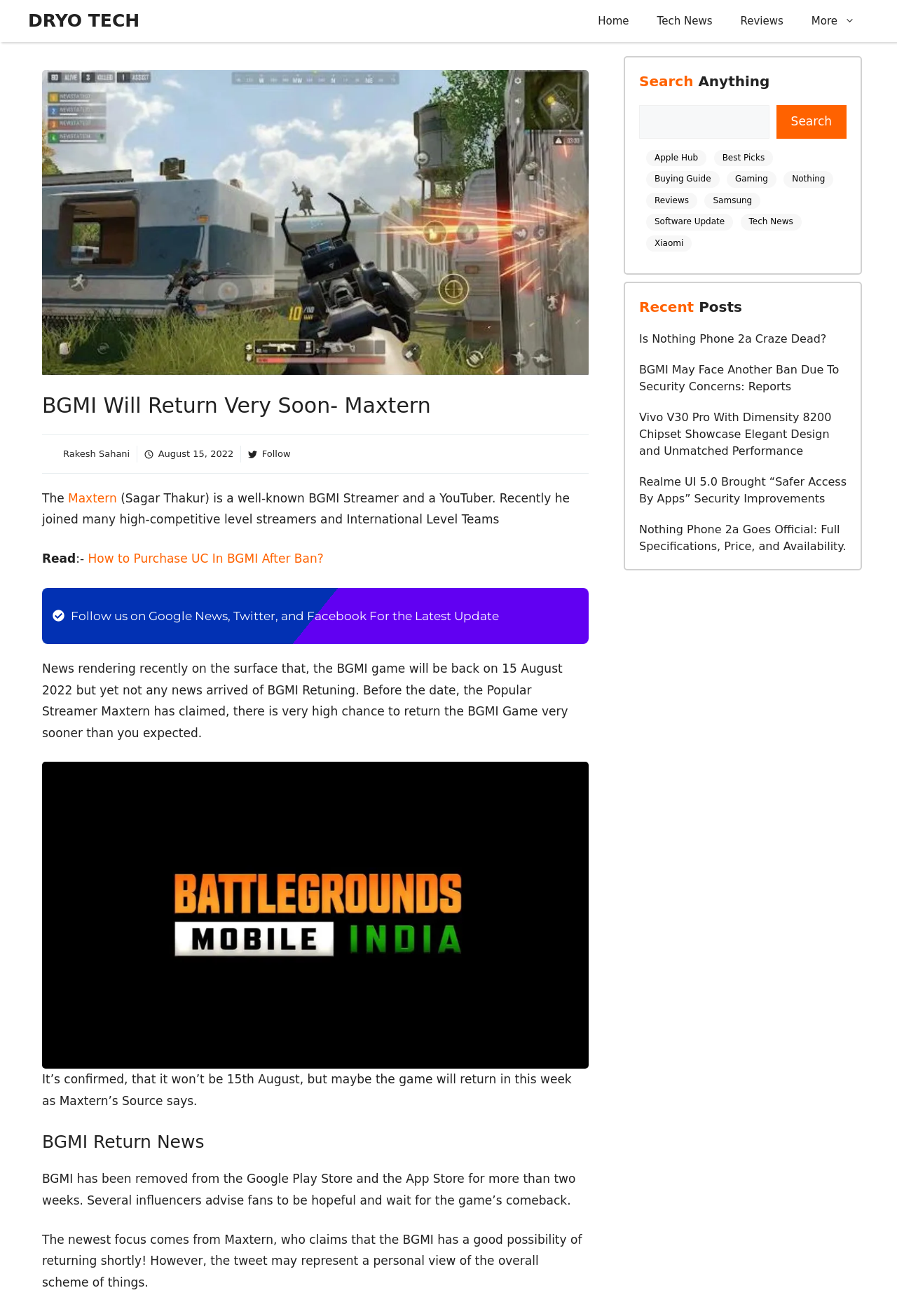Bounding box coordinates are specified in the format (top-left x, top-left y, bottom-right x, bottom-right y). All values are floating point numbers bounded between 0 and 1. Please provide the bounding box coordinate of the region this sentence describes: Search

[0.865, 0.08, 0.944, 0.105]